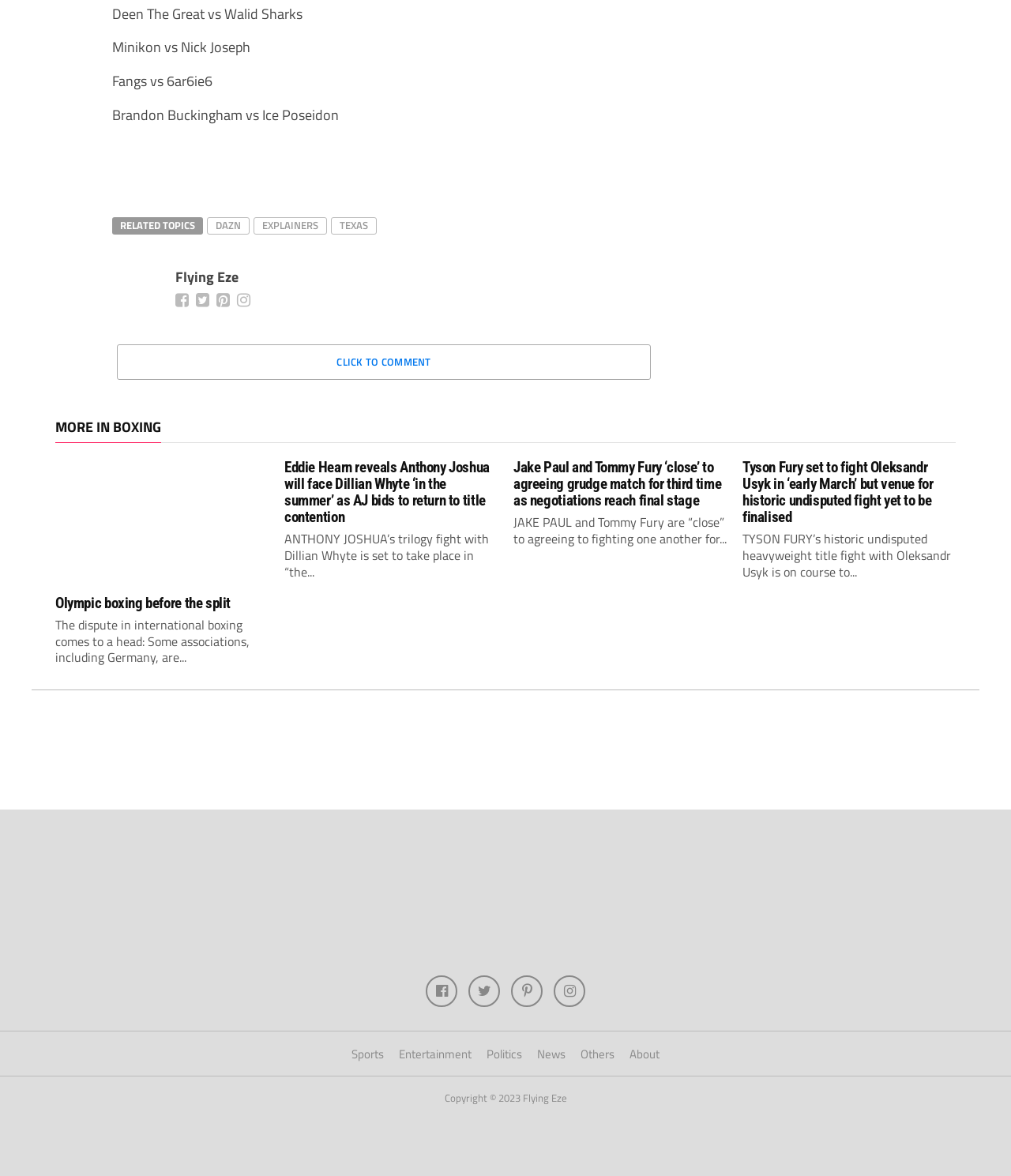Can you specify the bounding box coordinates of the area that needs to be clicked to fulfill the following instruction: "Click on the link to read about Eddie Hearn reveals Anthony Joshua will face Dillian Whyte ‘in the summer’"?

[0.281, 0.389, 0.484, 0.447]